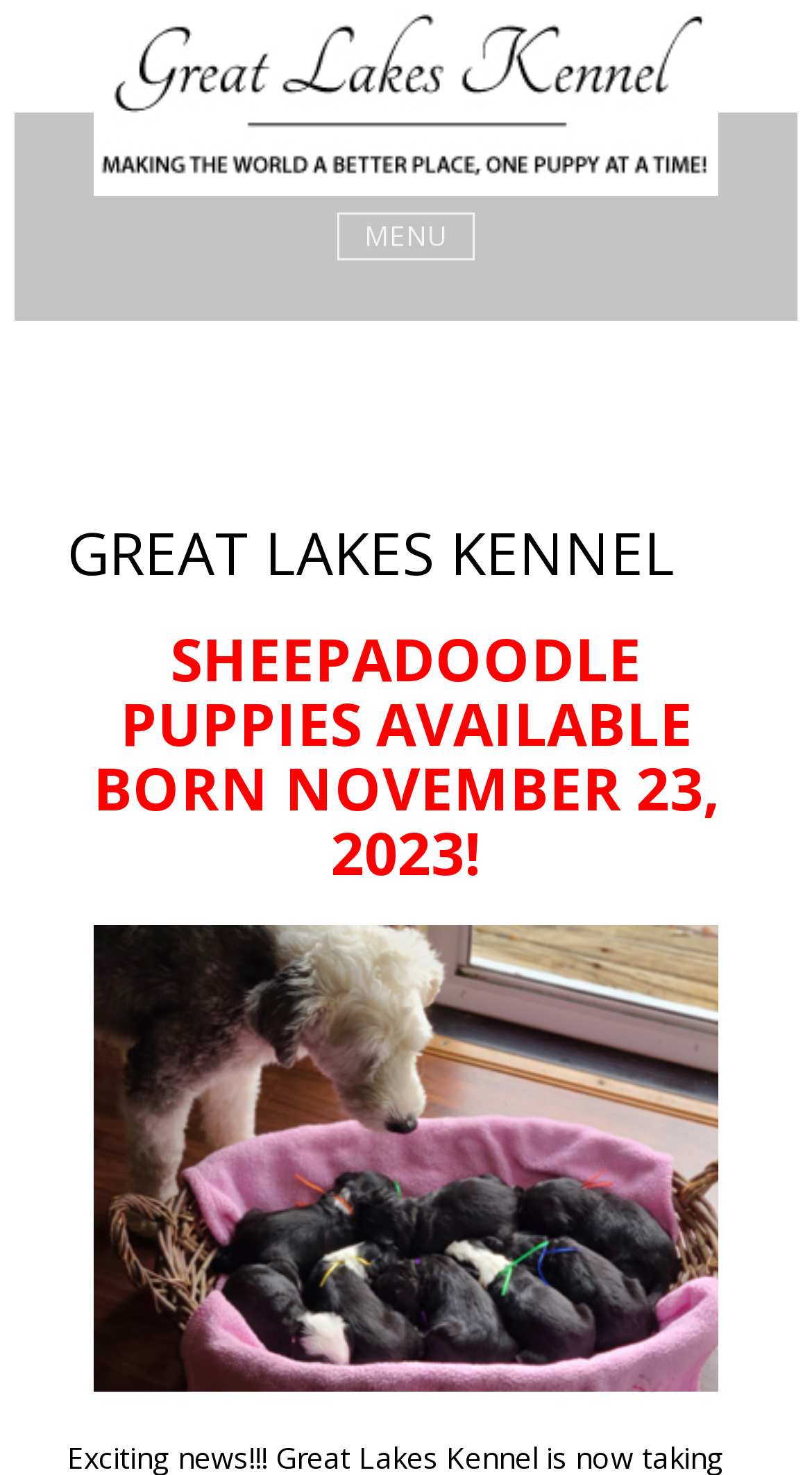Give a concise answer using one word or a phrase to the following question:
What is the name of the kennel?

Great Lakes Kennel